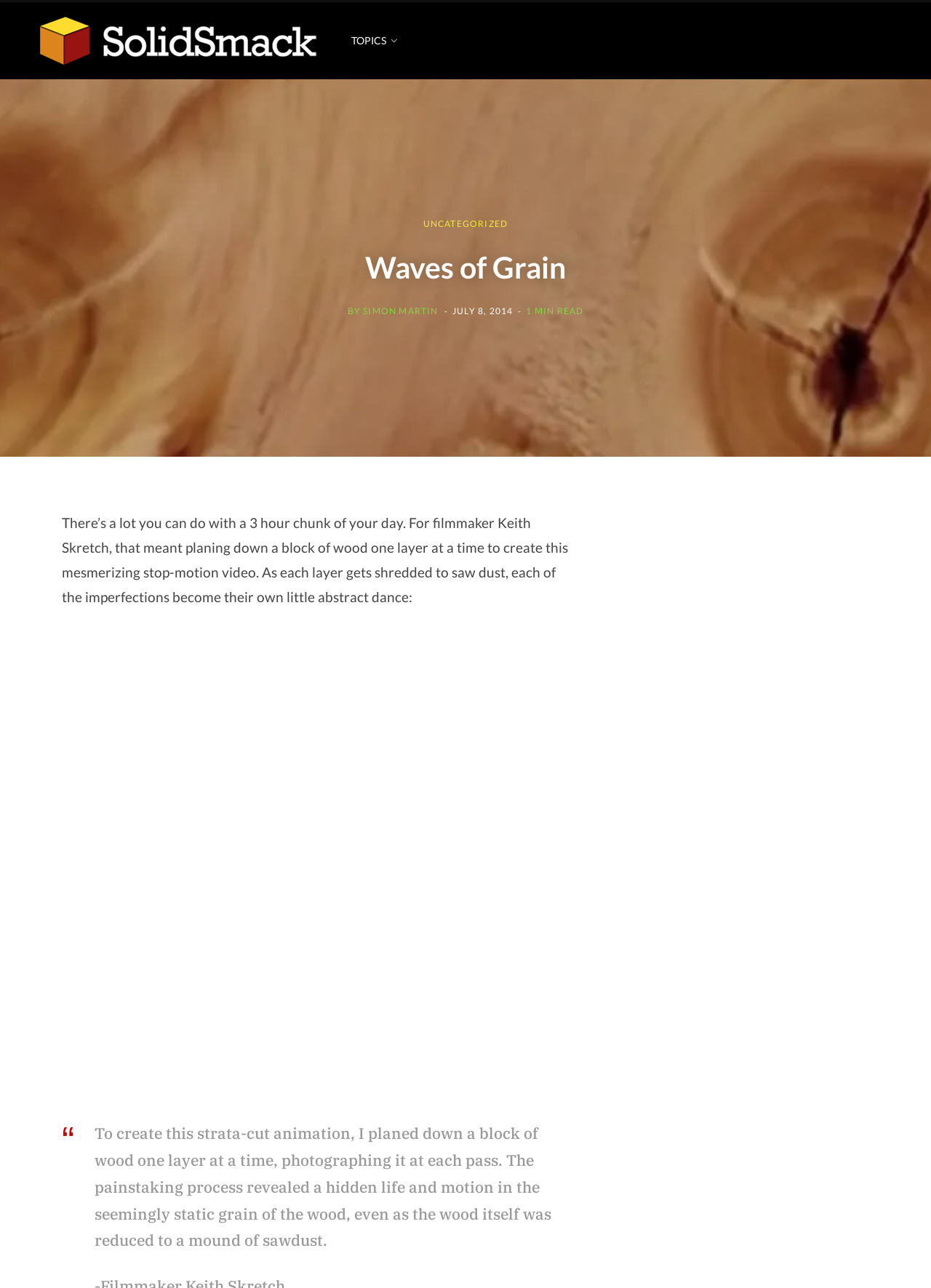Using the image as a reference, answer the following question in as much detail as possible:
What is the date of the article?

I found the date of the article by looking at the text that says 'JULY 8, 2014', which indicates the date when the article was published.